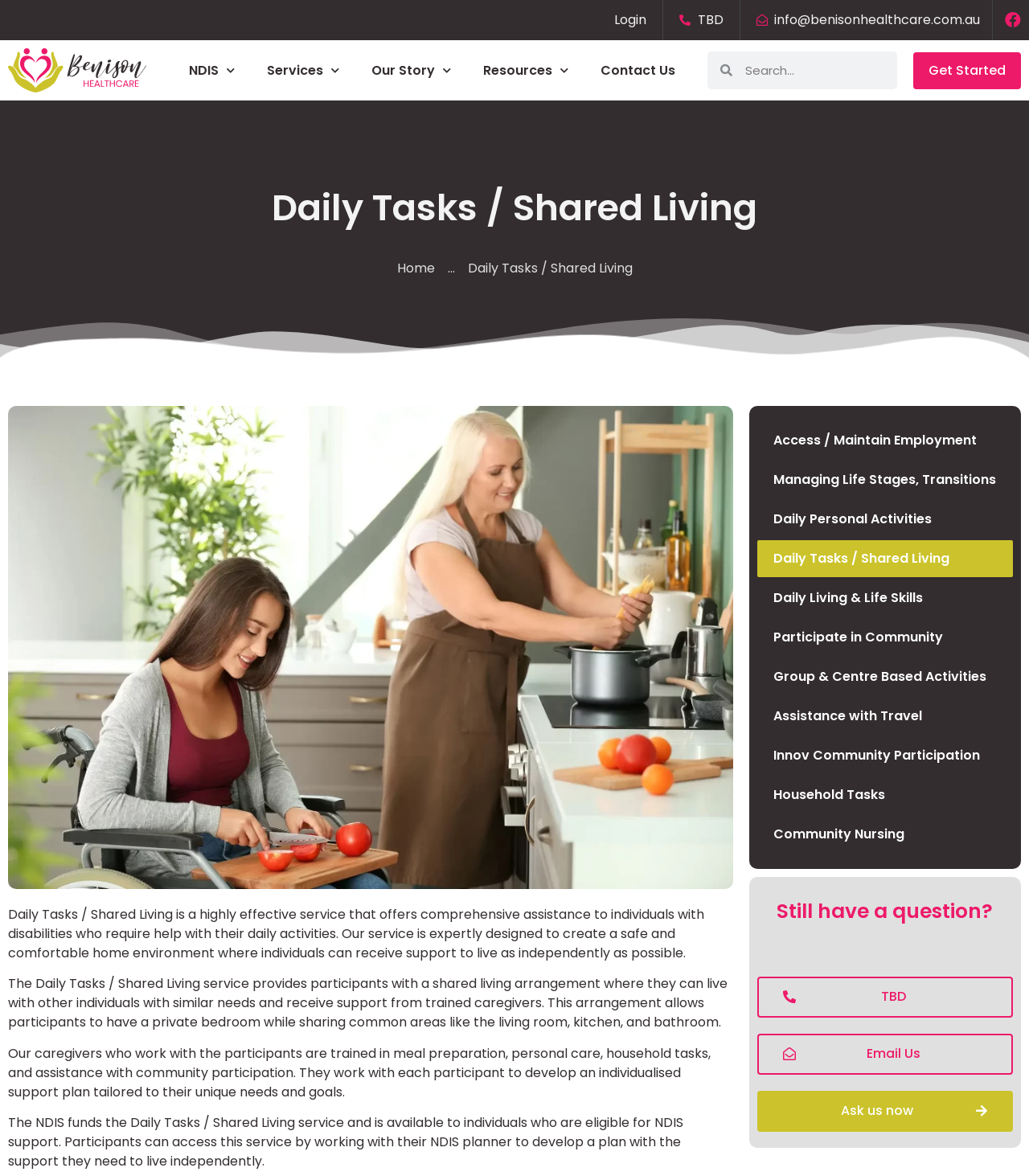Please specify the bounding box coordinates for the clickable region that will help you carry out the instruction: "Search for something".

[0.688, 0.044, 0.872, 0.076]